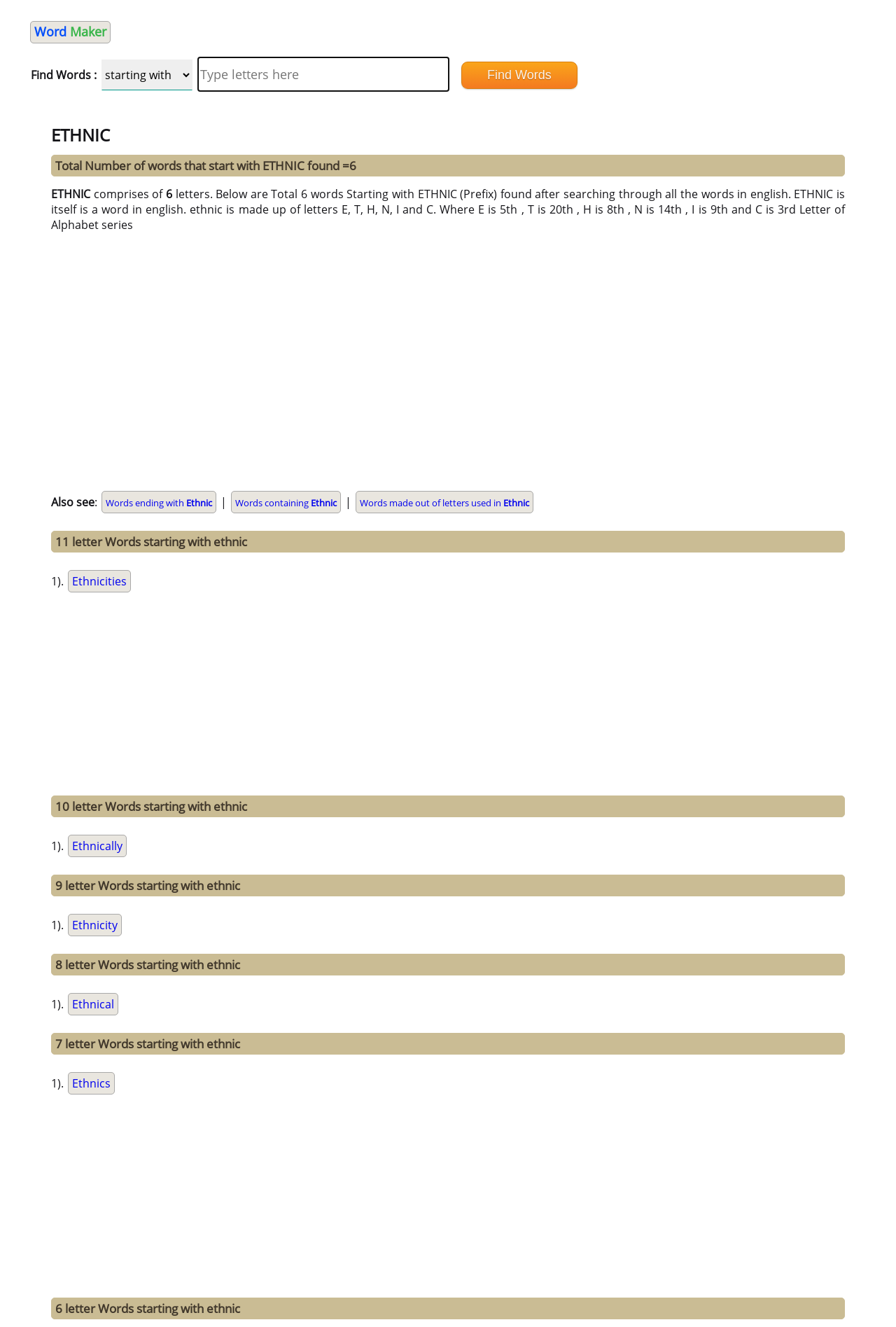What is the total number of words that start with ETHNIC found?
Please ensure your answer to the question is detailed and covers all necessary aspects.

The answer can be found in the heading 'Total Number of words that start with ETHNIC found =6' which is located below the main heading 'ETHNIC'.